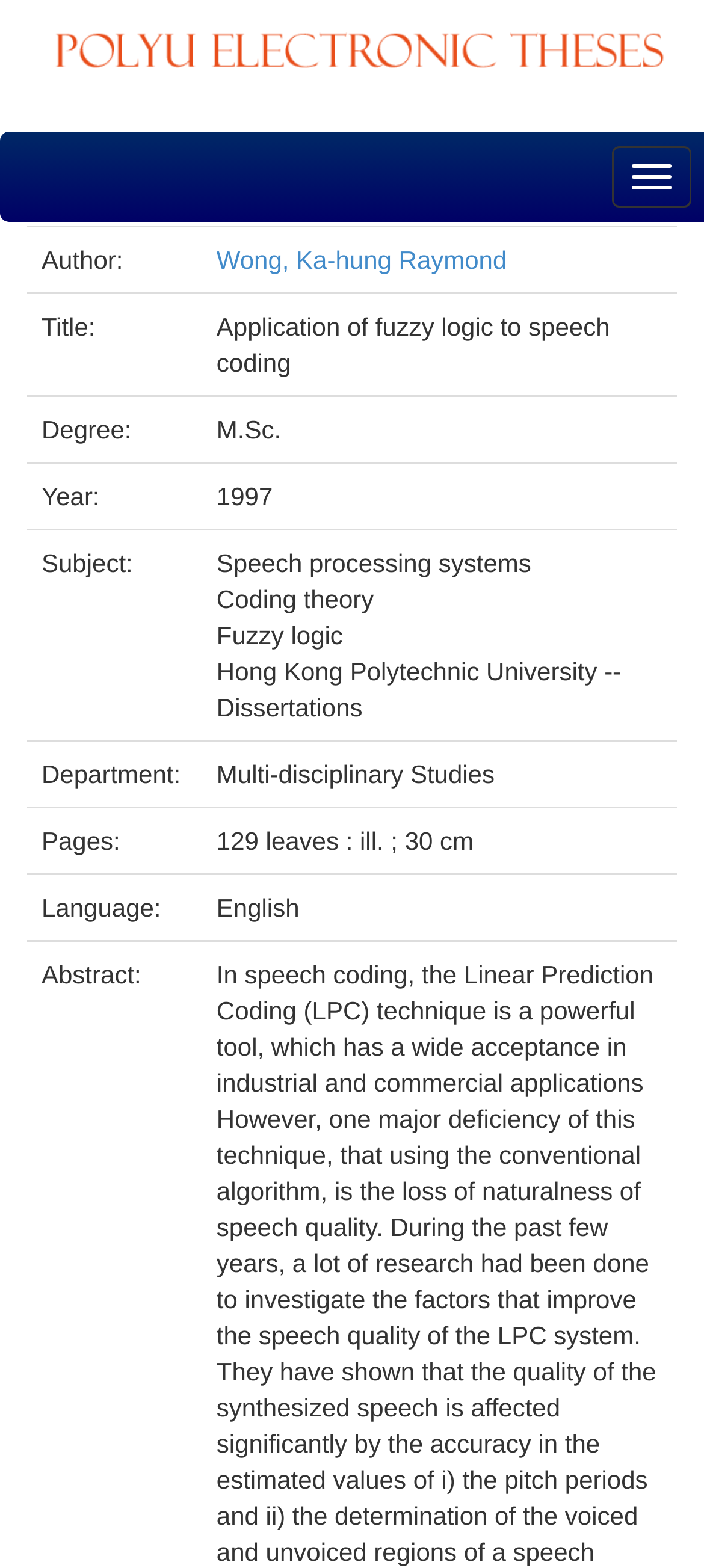Provide your answer to the question using just one word or phrase: What is the degree of the author?

M.Sc.